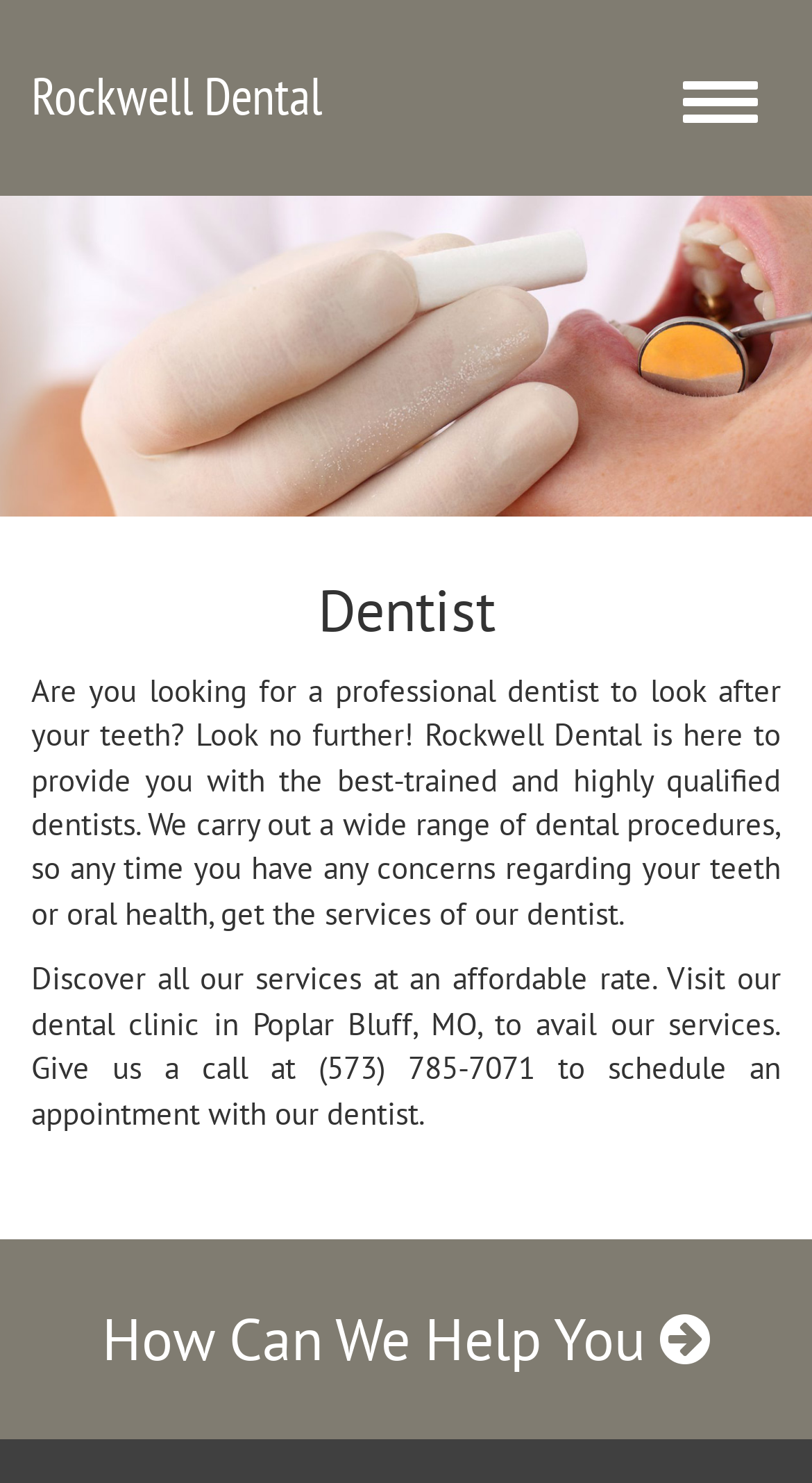Find the bounding box of the UI element described as follows: "parent_node: Email * aria-describedby="email-notes" name="email"".

None